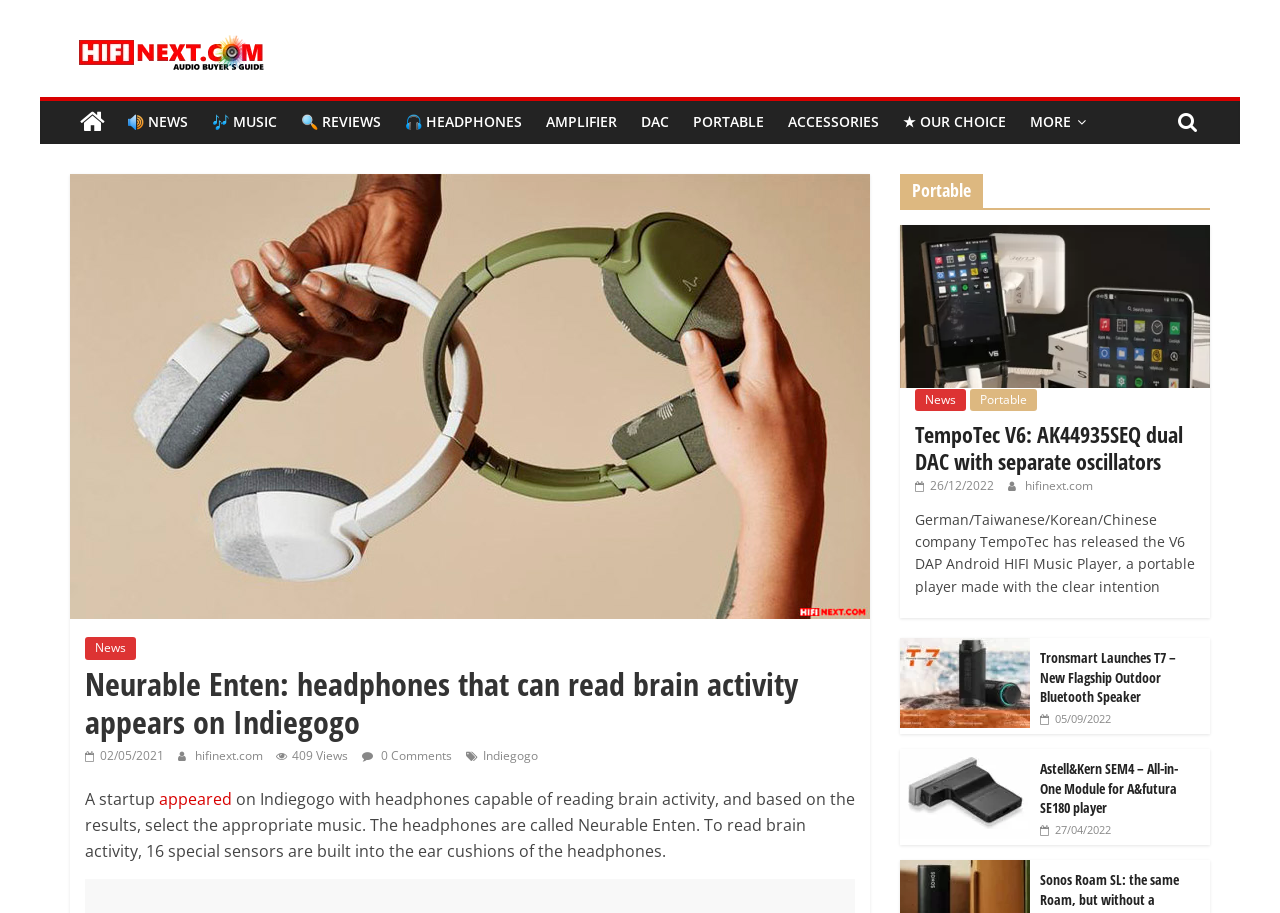Determine the bounding box coordinates for the UI element matching this description: "★ Our choice".

[0.696, 0.111, 0.795, 0.157]